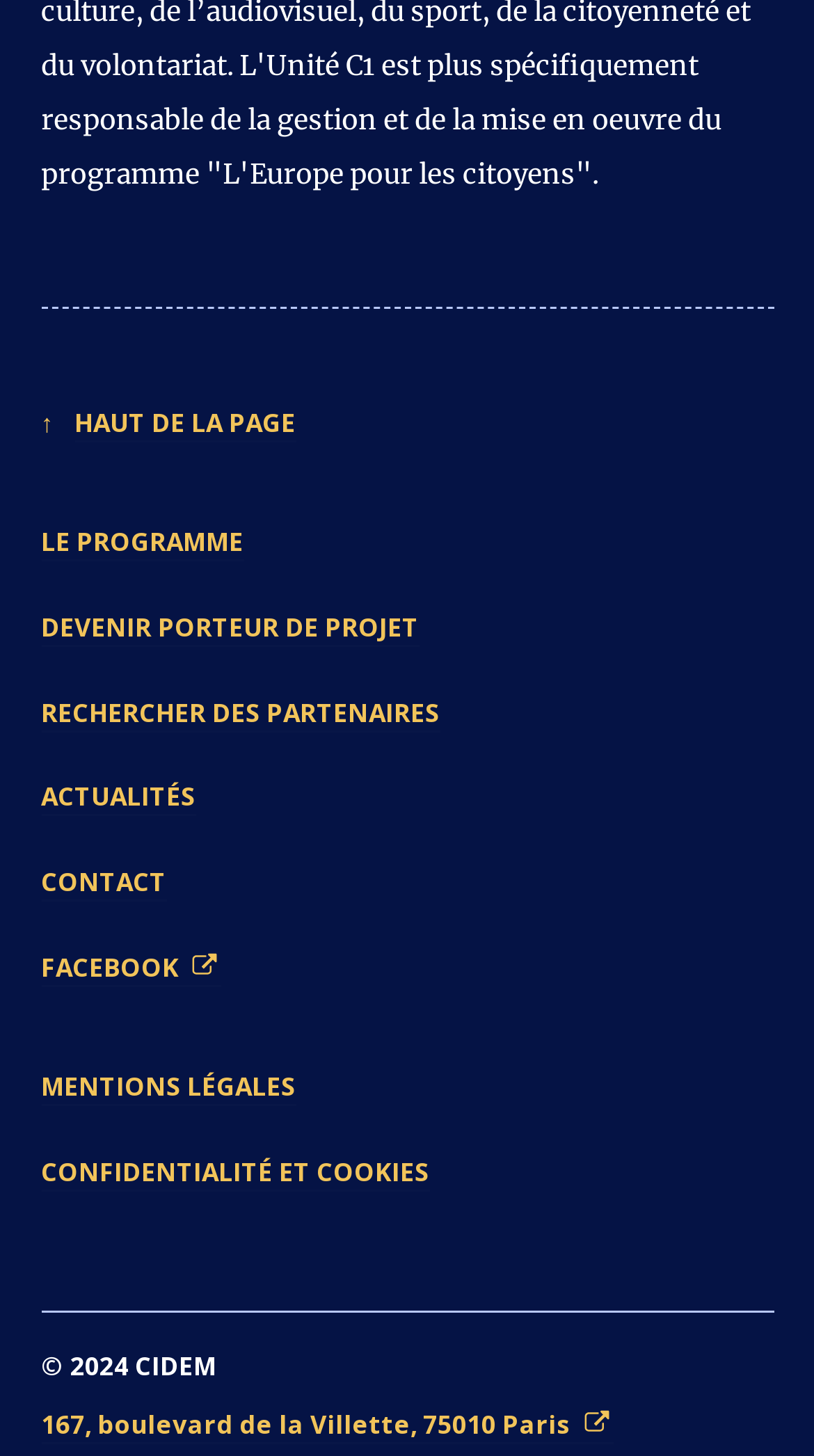Locate the bounding box coordinates of the item that should be clicked to fulfill the instruction: "search for partners".

[0.05, 0.477, 0.54, 0.502]